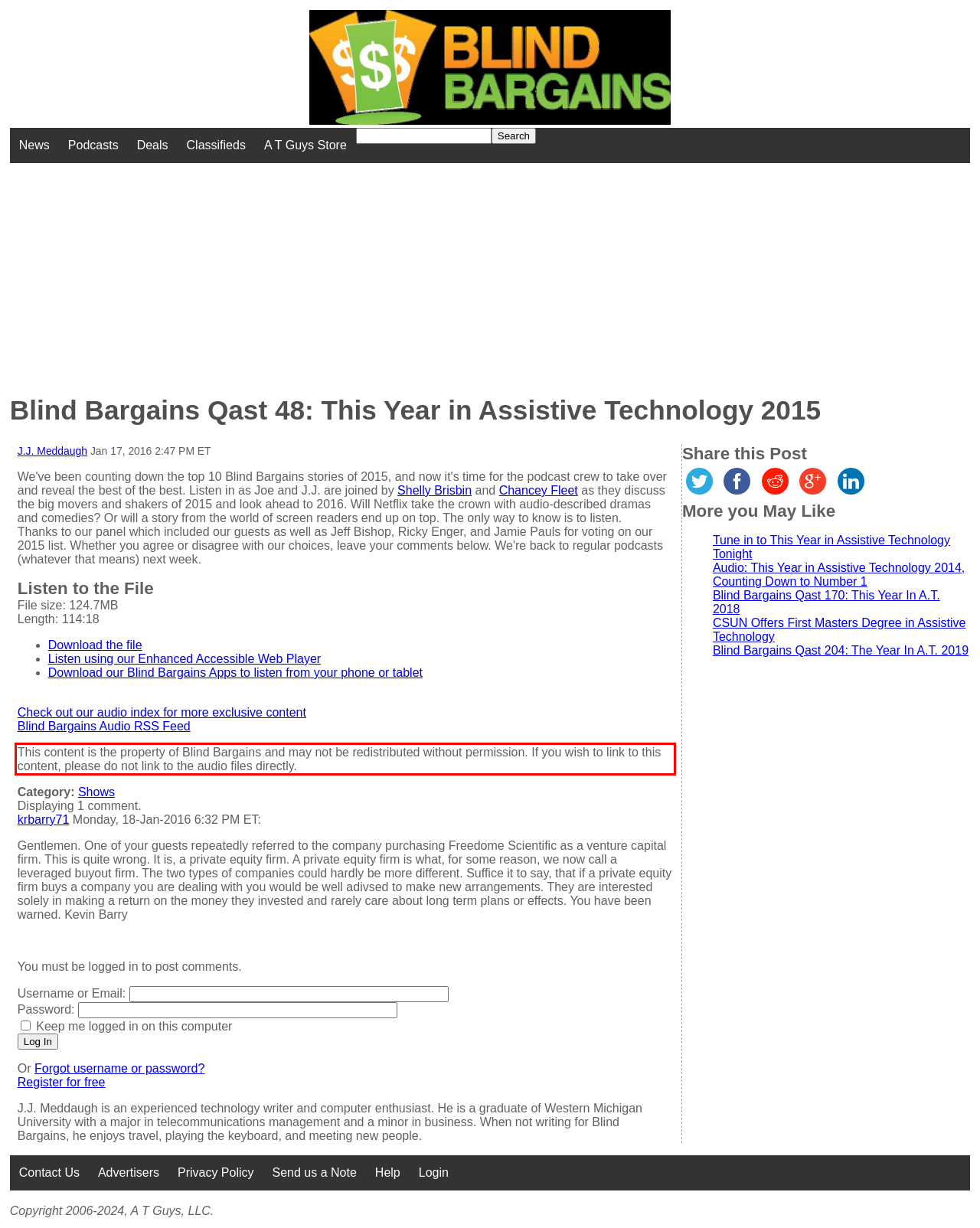There is a UI element on the webpage screenshot marked by a red bounding box. Extract and generate the text content from within this red box.

This content is the property of Blind Bargains and may not be redistributed without permission. If you wish to link to this content, please do not link to the audio files directly.